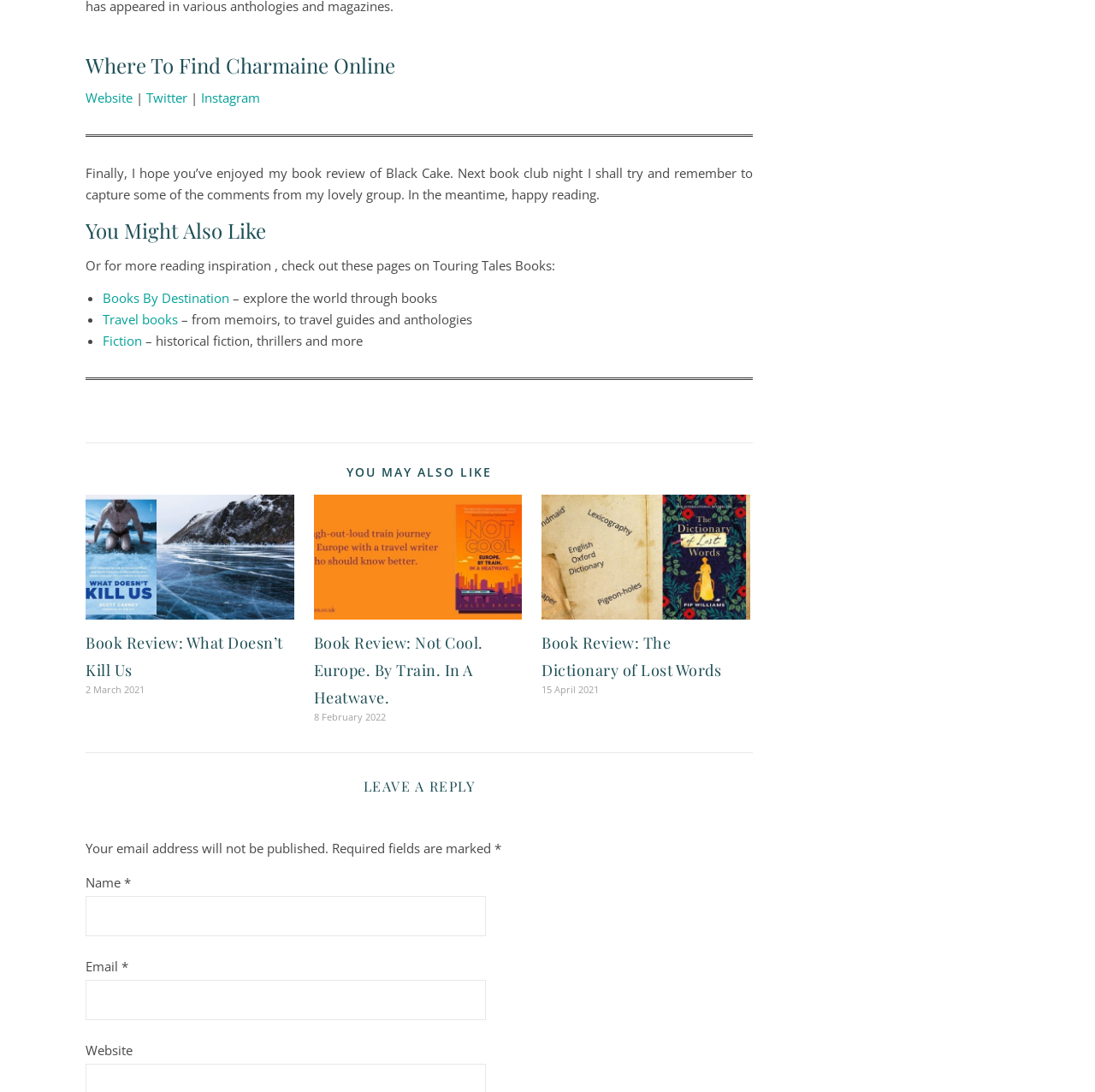Specify the bounding box coordinates of the element's region that should be clicked to achieve the following instruction: "Explore books by destination". The bounding box coordinates consist of four float numbers between 0 and 1, in the format [left, top, right, bottom].

[0.094, 0.265, 0.209, 0.281]